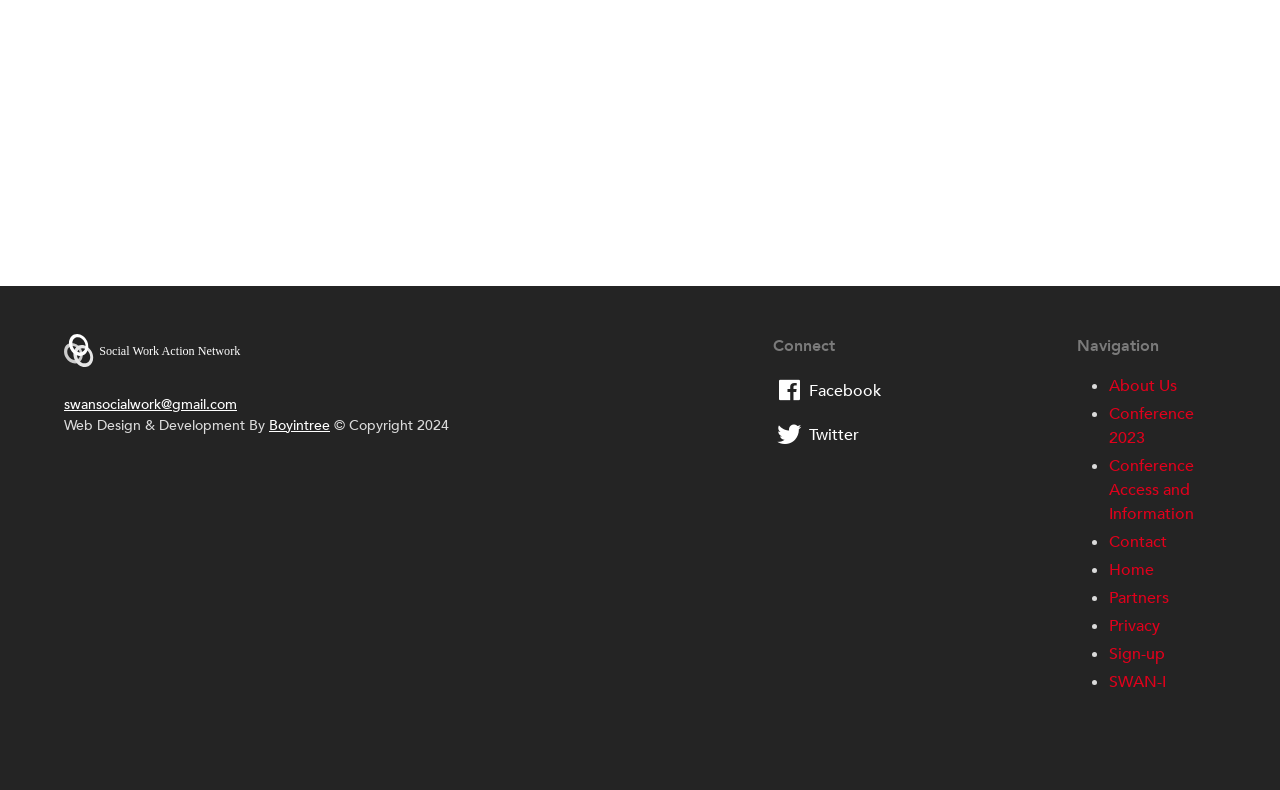Please specify the bounding box coordinates of the clickable section necessary to execute the following command: "Go to the home page".

[0.867, 0.707, 0.902, 0.735]